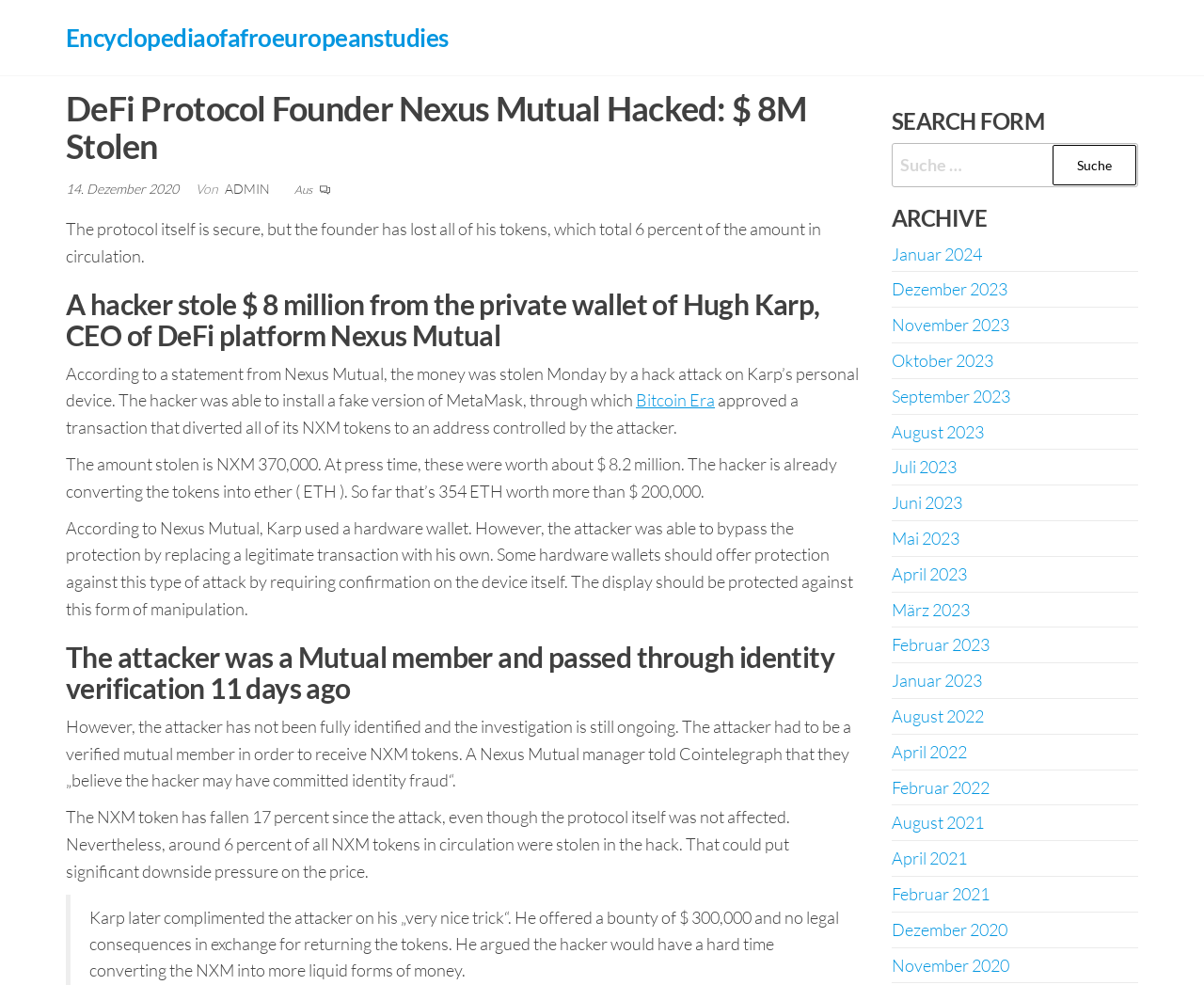What is the current status of the hacker's identity?
Refer to the image and respond with a one-word or short-phrase answer.

Not fully identified